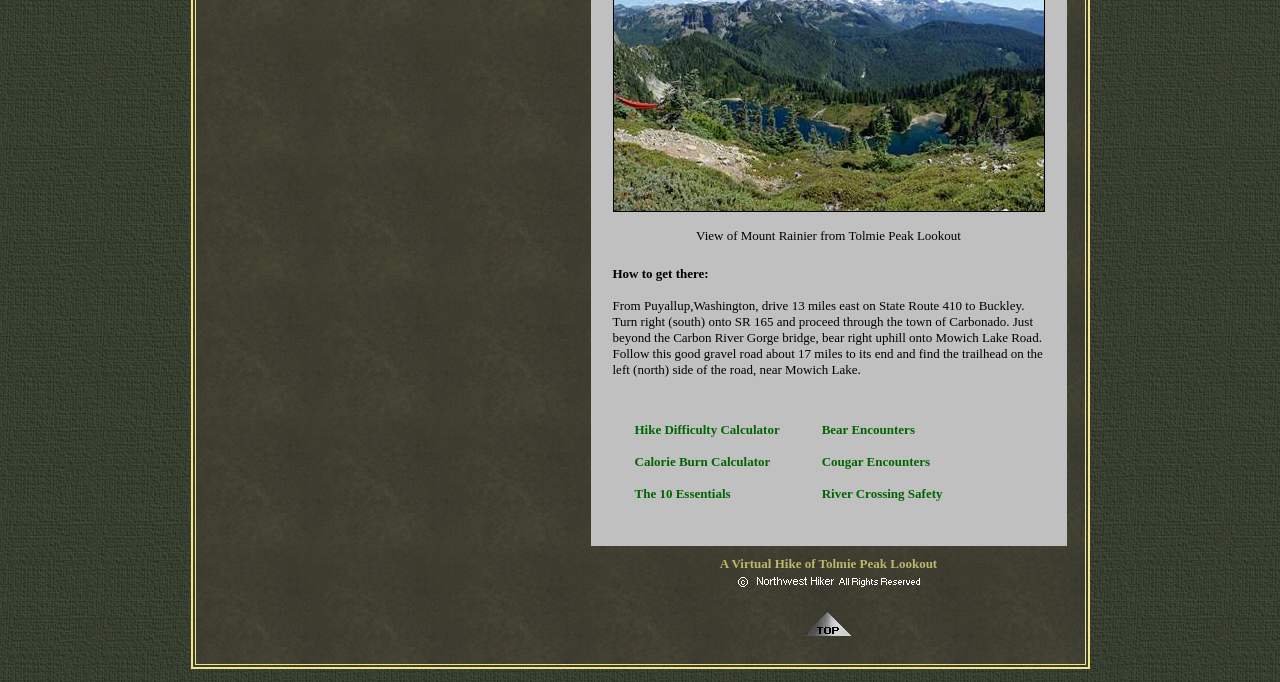What is the title of the virtual hike section?
Identify the answer in the screenshot and reply with a single word or phrase.

A Virtual Hike of Tolmie Peak Lookout